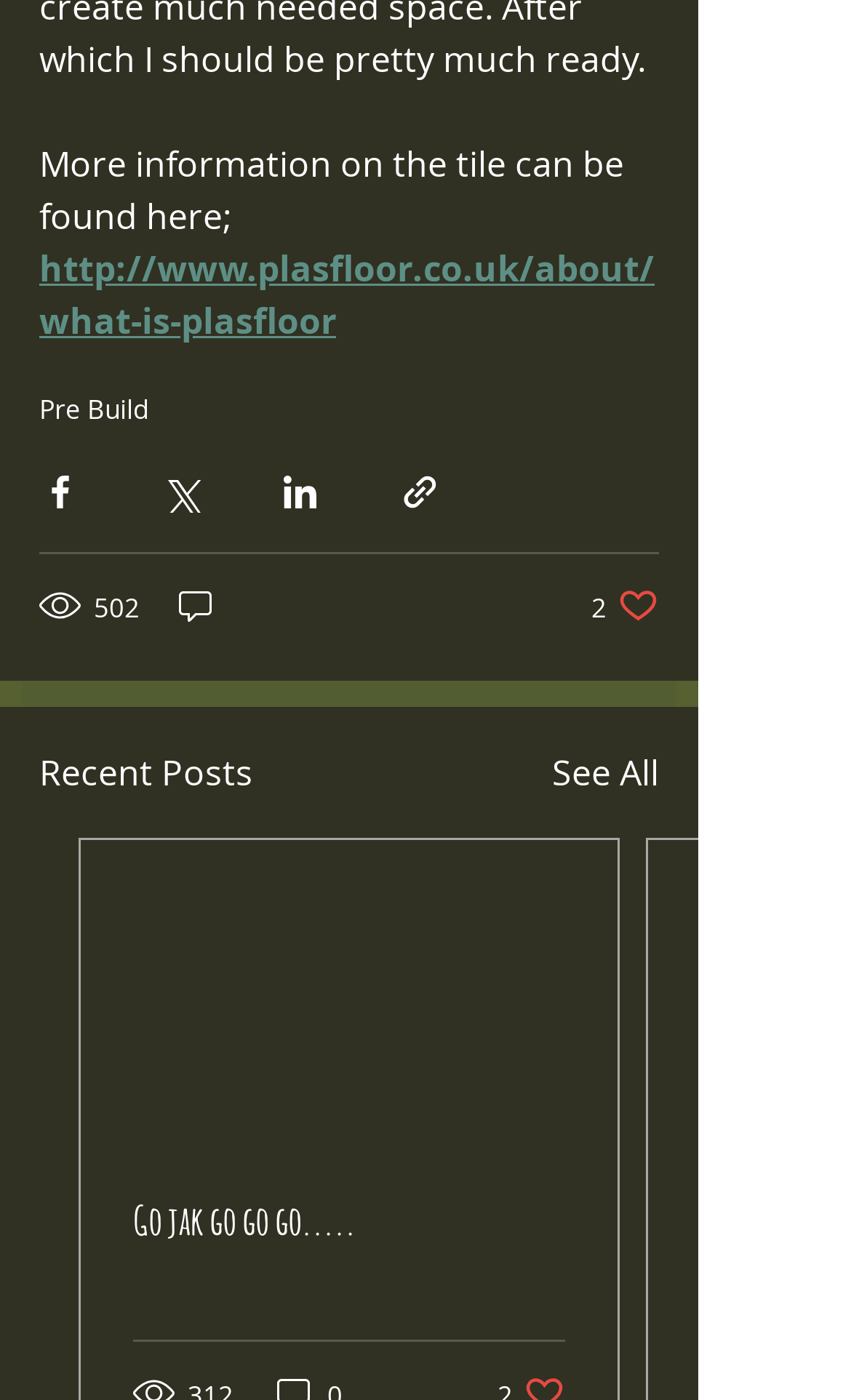Could you determine the bounding box coordinates of the clickable element to complete the instruction: "Like the post"? Provide the coordinates as four float numbers between 0 and 1, i.e., [left, top, right, bottom].

[0.695, 0.418, 0.774, 0.448]